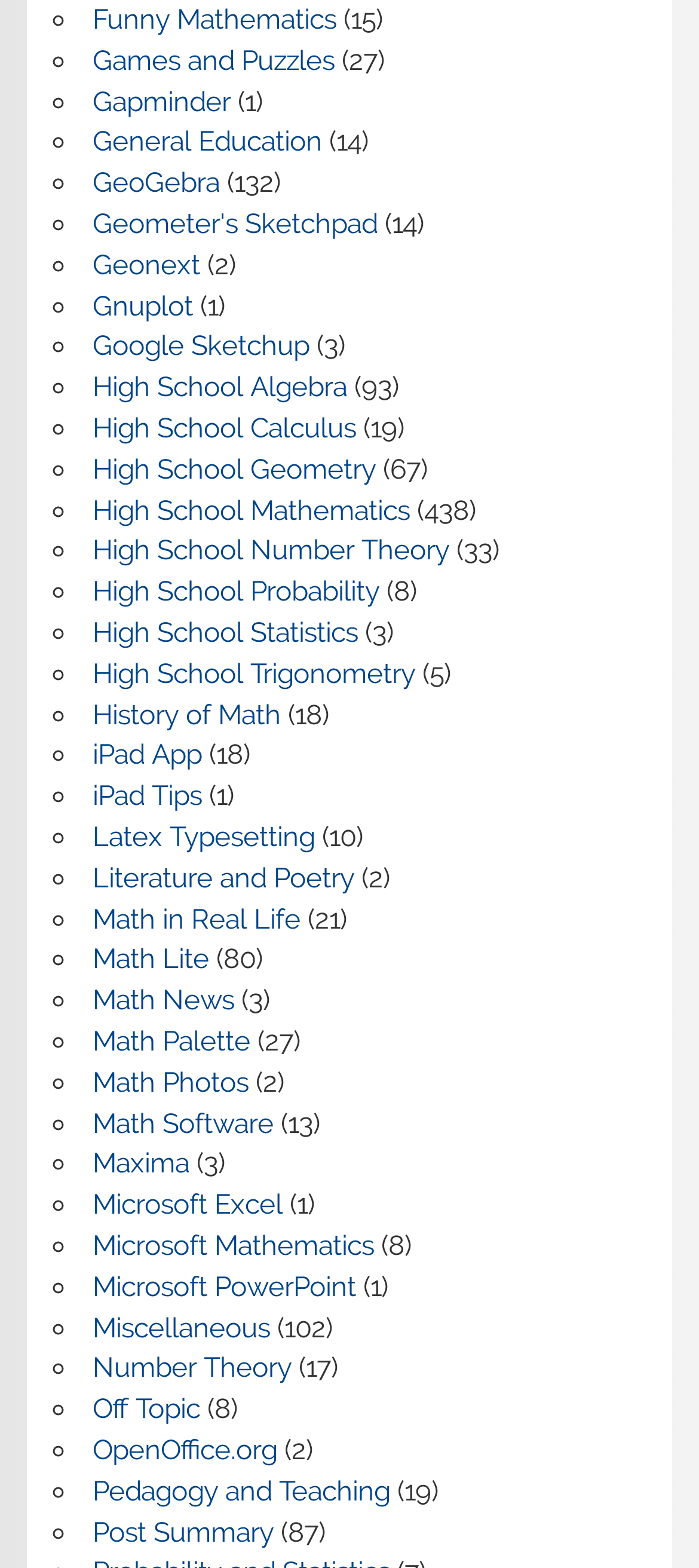Please locate the bounding box coordinates of the element that needs to be clicked to achieve the following instruction: "Check out 'Math Photos'". The coordinates should be four float numbers between 0 and 1, i.e., [left, top, right, bottom].

[0.132, 0.68, 0.355, 0.701]